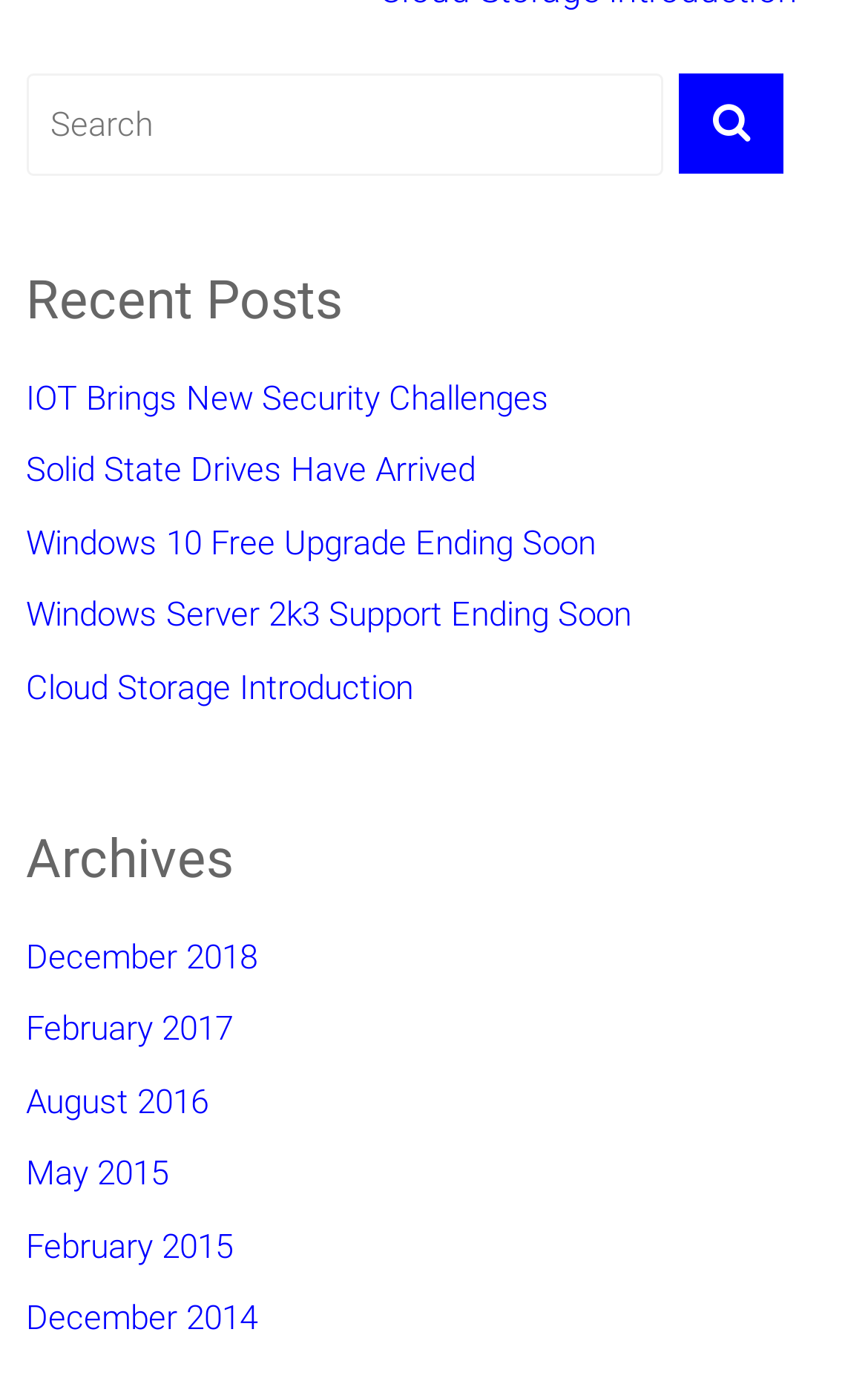Kindly determine the bounding box coordinates for the clickable area to achieve the given instruction: "search for something".

[0.03, 0.053, 0.763, 0.127]